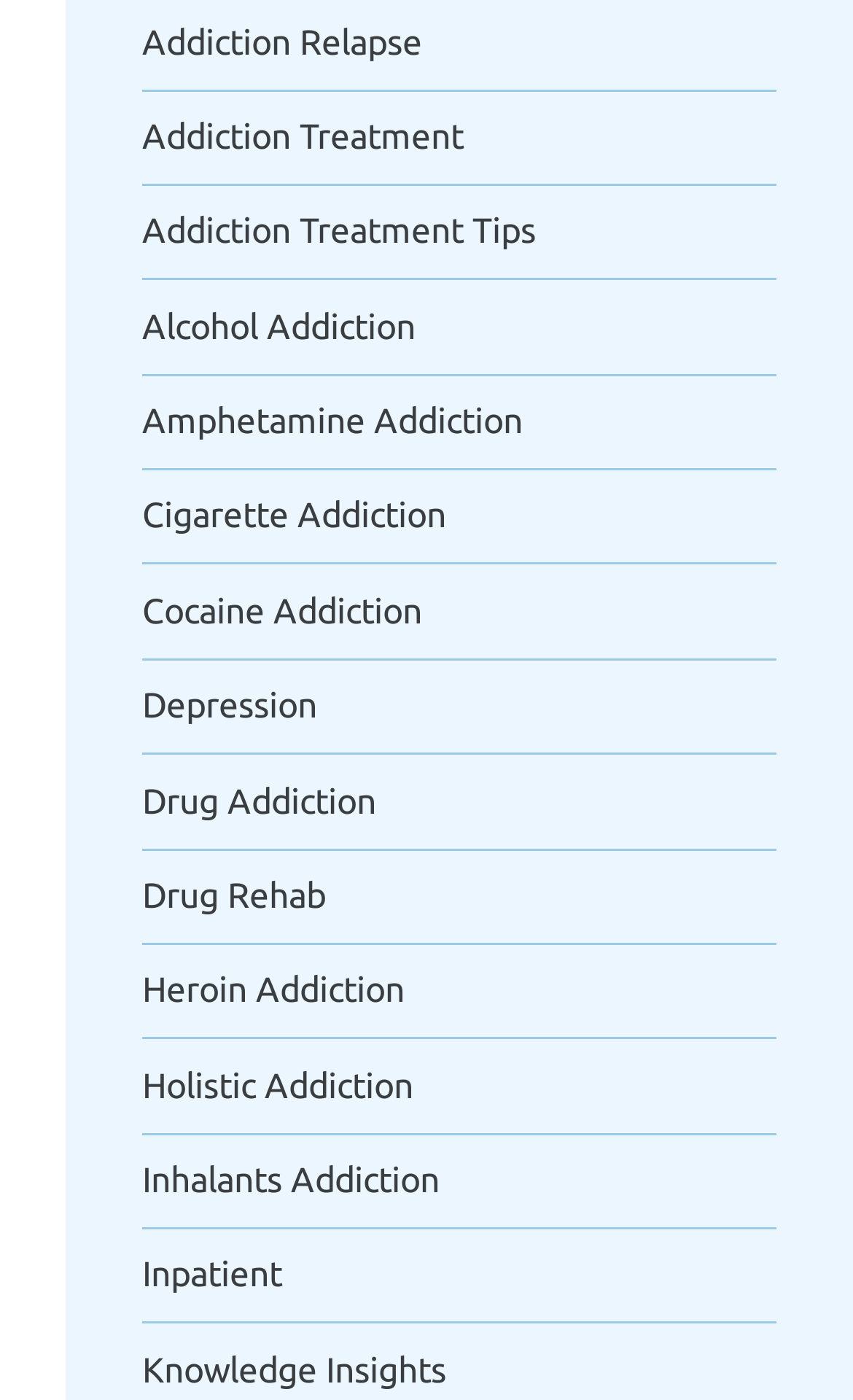Is there a link related to depression on the webpage?
Please respond to the question thoroughly and include all relevant details.

By searching through the links on the webpage, I can find a link titled 'Depression', which indicates that there is a link related to depression on the webpage.